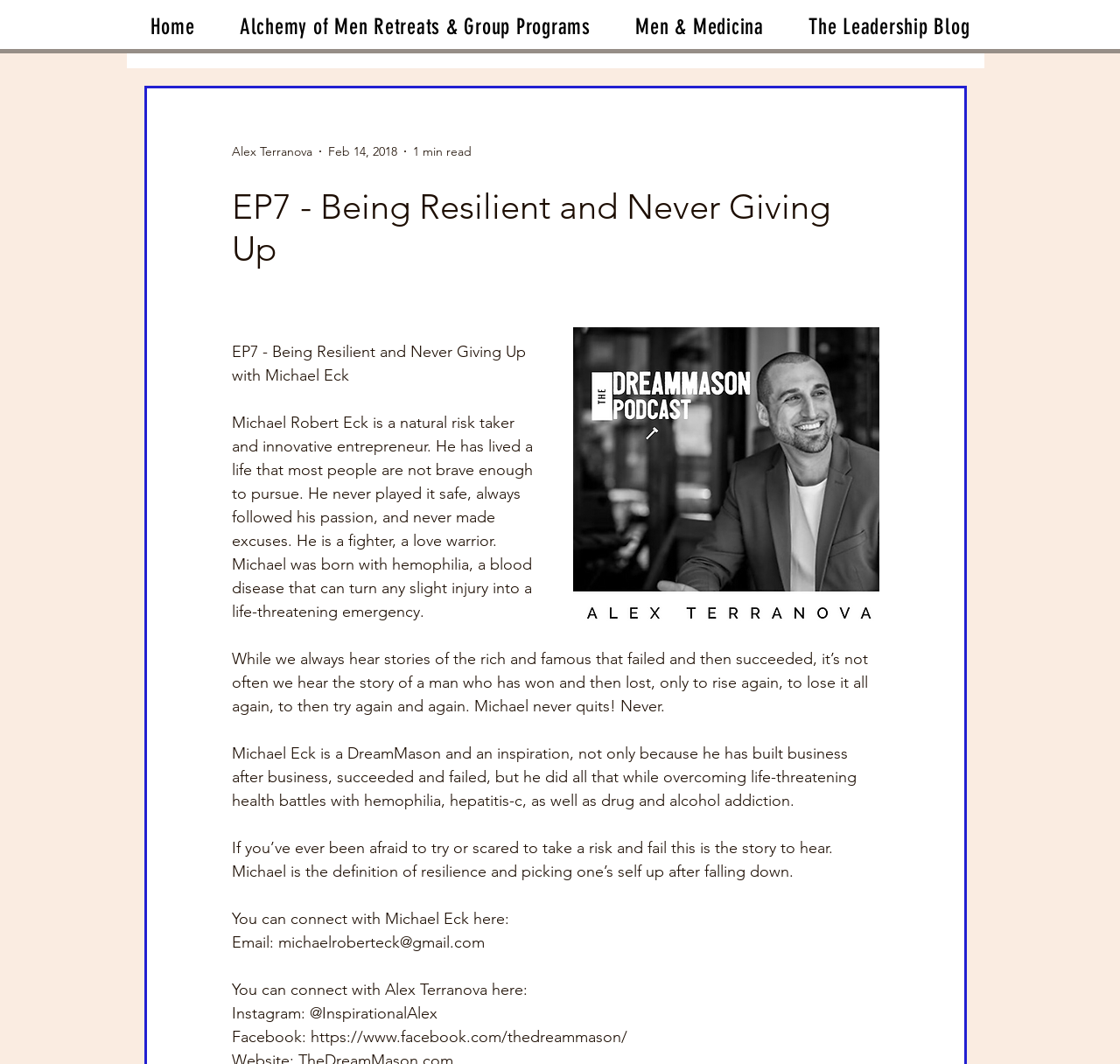Offer a comprehensive description of the webpage’s content and structure.

This webpage is about an episode of a podcast or interview series, titled "EP7 - Being Resilient and Never Giving Up with Michael Eck". At the top of the page, there is a navigation menu with links to "Home", "Alchemy of Men Retreats & Group Programs", "Men & Medicina", and "The Leadership Blog". On the right side of the navigation menu, there is a search button with a magnifying glass icon.

Below the navigation menu, there is a section with the title "EP7 - Being Resilient and Never Giving Up" and a brief description of the episode. The title is followed by a button with no text, and then a series of paragraphs describing Michael Eck, the guest of the episode. The paragraphs provide a brief biography of Michael Eck, highlighting his entrepreneurial spirit, resilience, and ability to overcome life-threatening health battles.

To the left of the title, there is a section with the author's name, "Alex Terranova", and the date "Feb 14, 2018", as well as an indication of the reading time, "1 min read". At the bottom of the page, there are links to connect with Michael Eck and Alex Terranova, including email addresses and social media profiles.